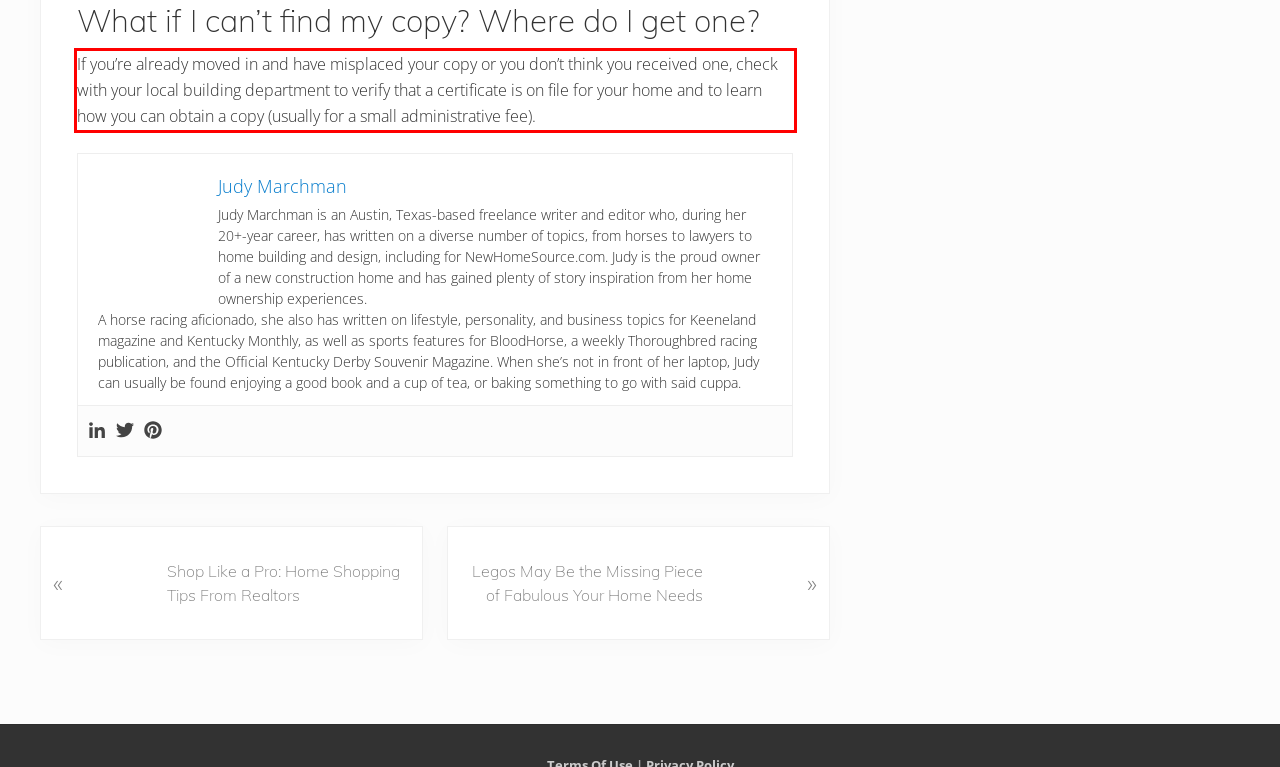Please extract the text content within the red bounding box on the webpage screenshot using OCR.

If you’re already moved in and have misplaced your copy or you don’t think you received one, check with your local building department to verify that a certificate is on file for your home and to learn how you can obtain a copy (usually for a small administrative fee).